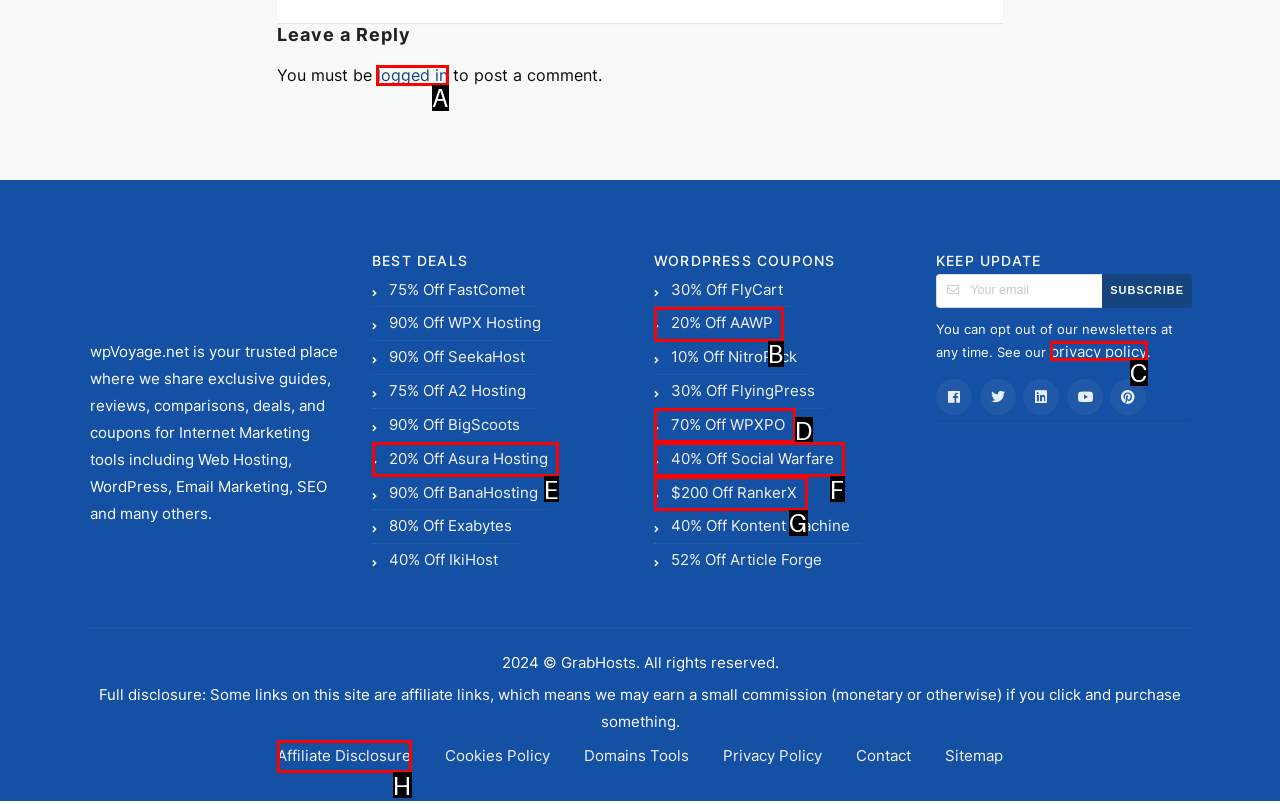Please indicate which HTML element should be clicked to fulfill the following task: Log in. Provide the letter of the selected option.

A